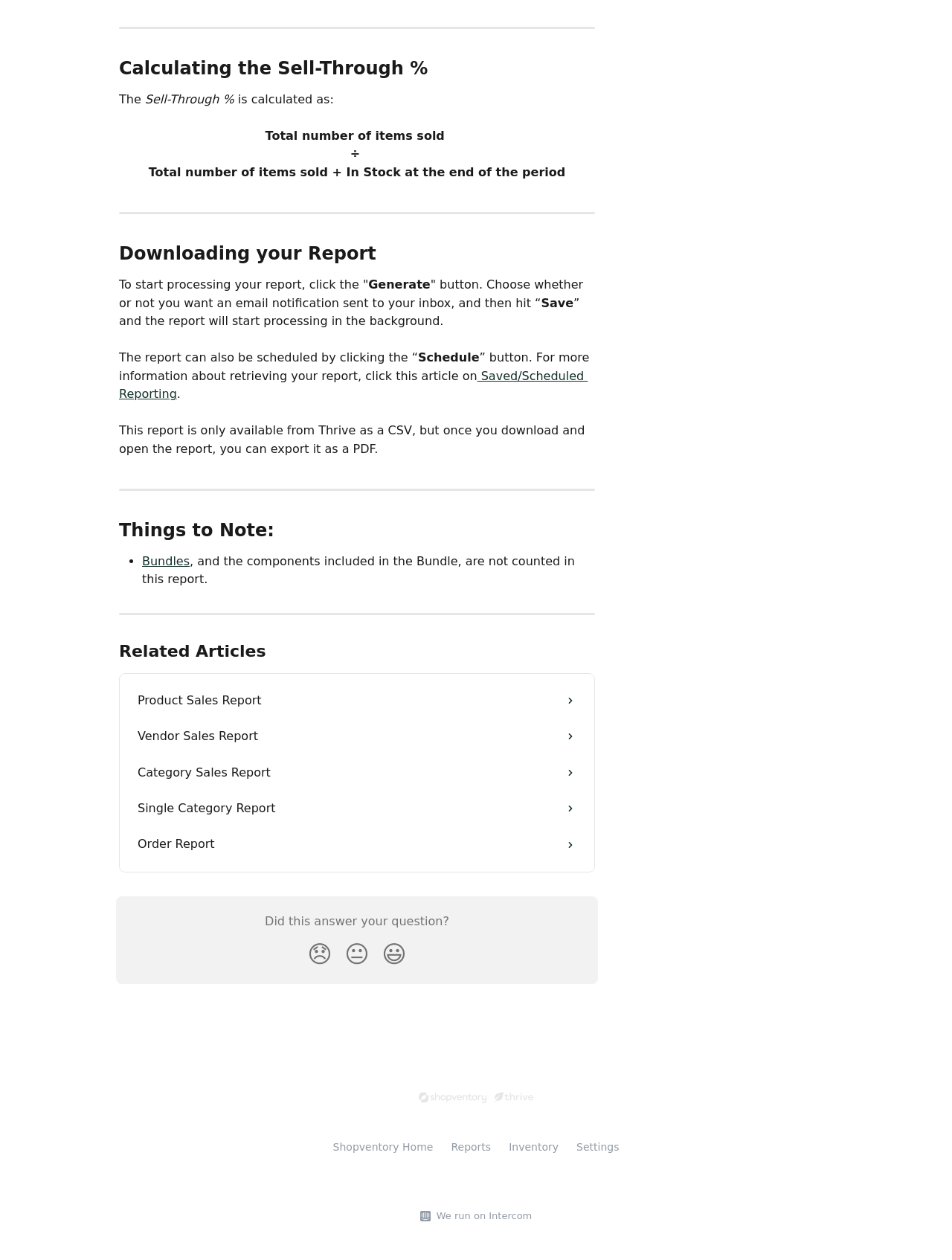Identify the bounding box coordinates of the clickable section necessary to follow the following instruction: "Click the 'Smiley Reaction' button". The coordinates should be presented as four float numbers from 0 to 1, i.e., [left, top, right, bottom].

[0.395, 0.741, 0.434, 0.774]